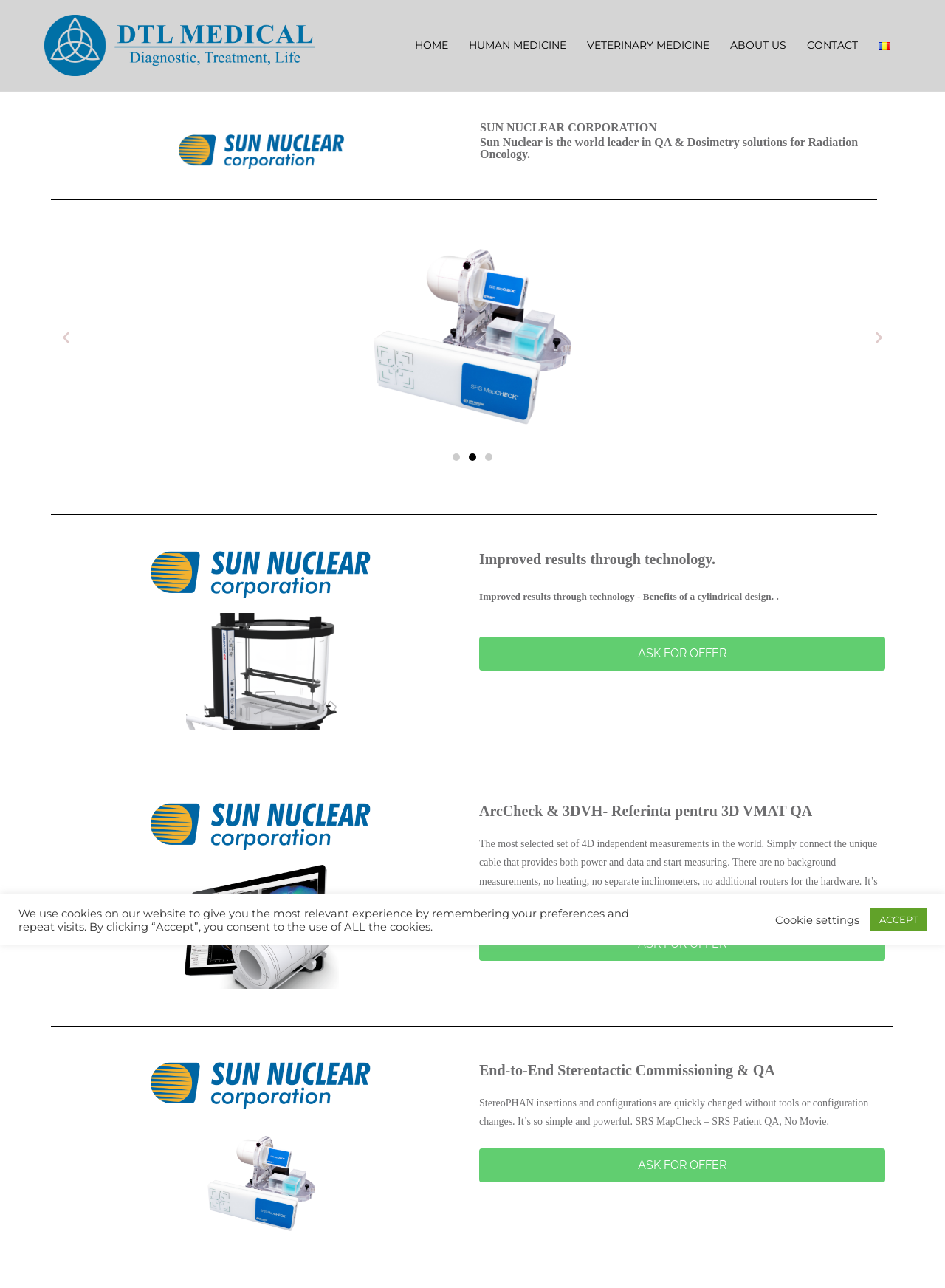Analyze the image and provide a detailed answer to the question: What type of medicine is mentioned on the webpage?

The webpage mentions 'Radiation Oncology' as a type of medicine, specifically in the context of QA & Dosimetry solutions provided by Sun Nuclear Corporation.